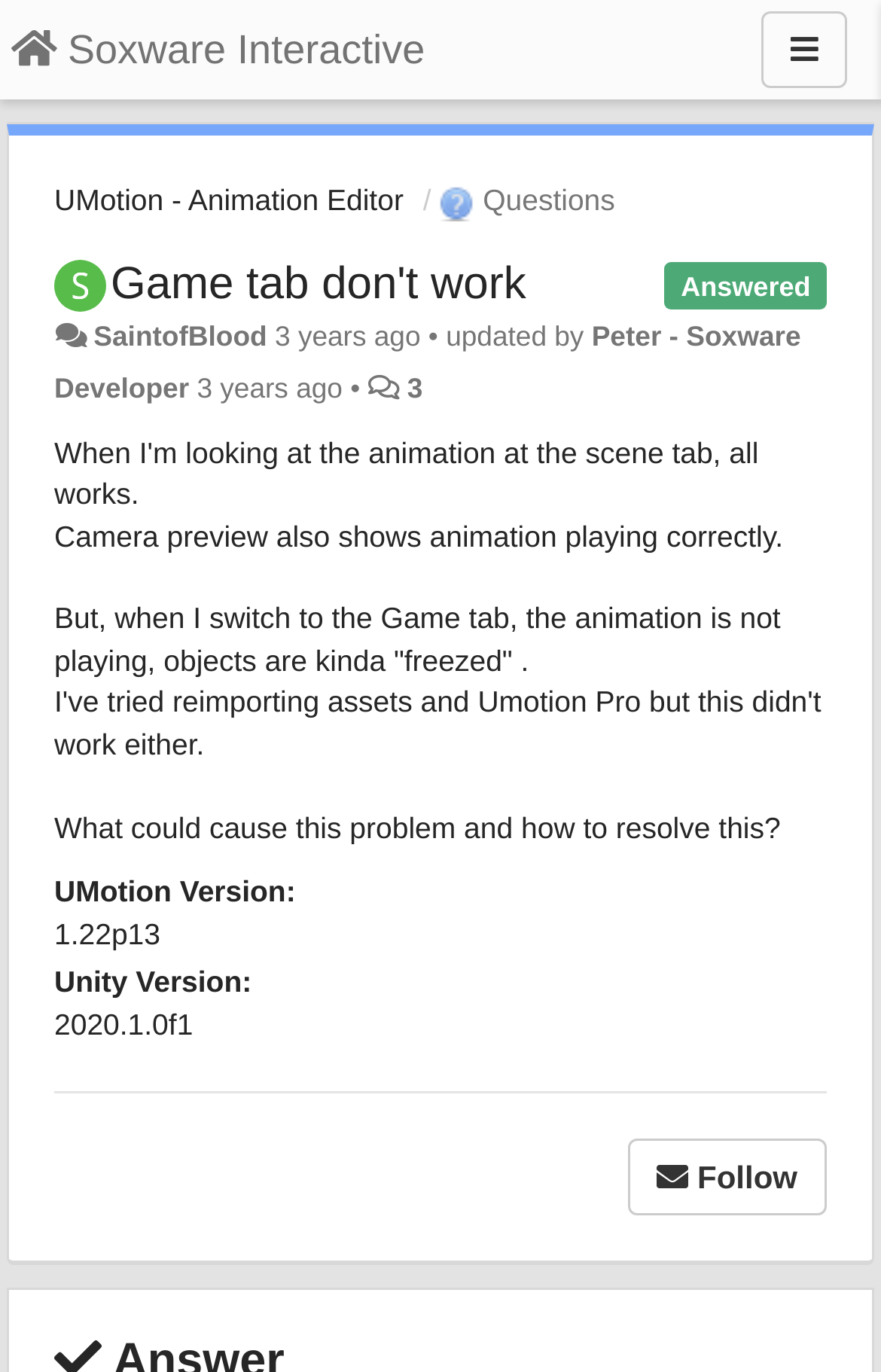Use a single word or phrase to answer the question: 
What is the UMotion version used?

1.22p13